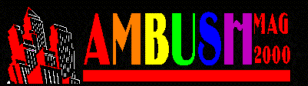Analyze the image and provide a detailed answer to the question: What is the significance of the rainbow hues?

The logo features rainbow hues, which symbolize diversity and inclusivity, reflecting the magazine's focus on LGBTQ+ culture and events.